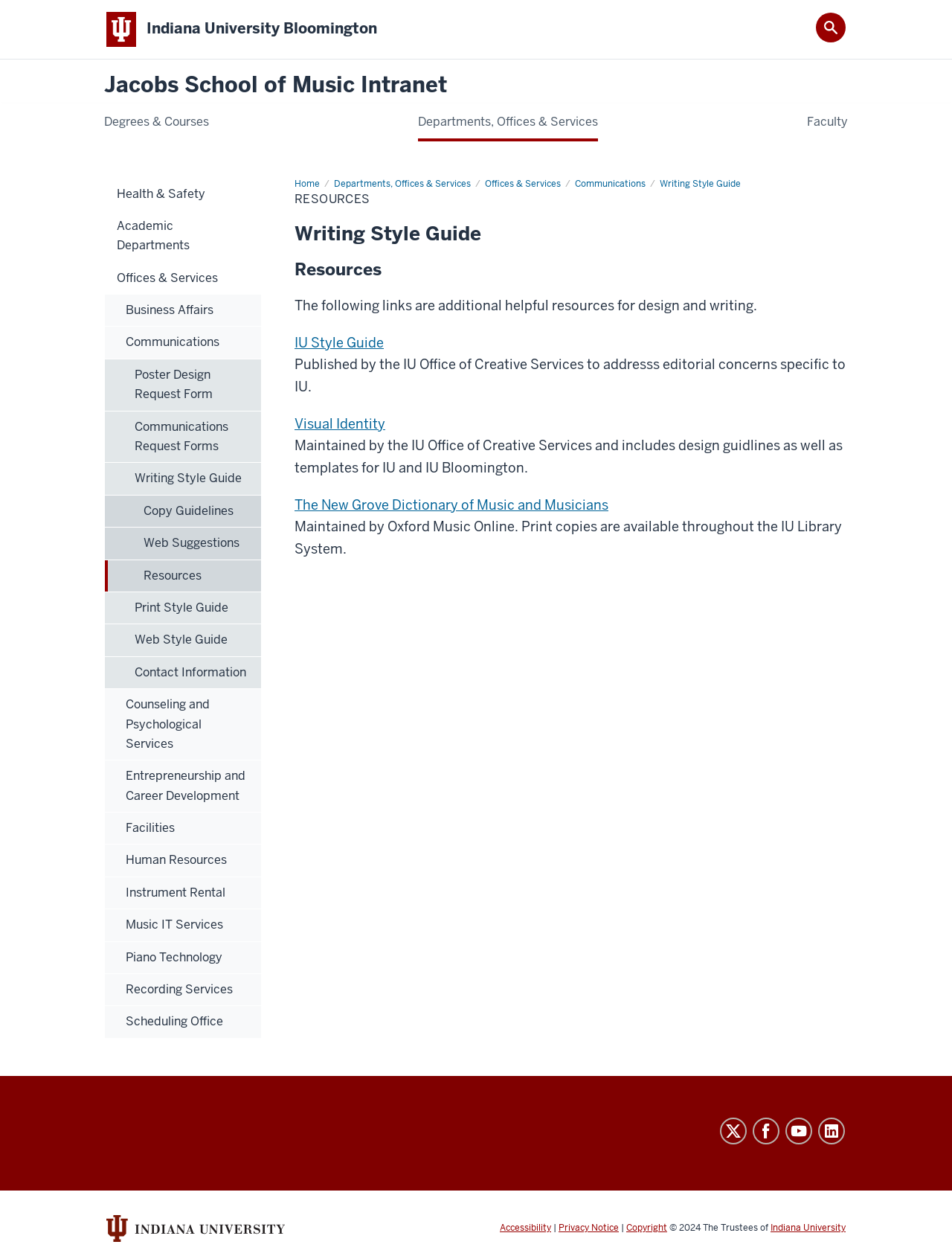What is the purpose of the 'Writing Style Guide'?
Deliver a detailed and extensive answer to the question.

I found the answer by reading the static text near the 'Writing Style Guide' link. The text states that the 'Writing Style Guide' provides resources for design and writing.